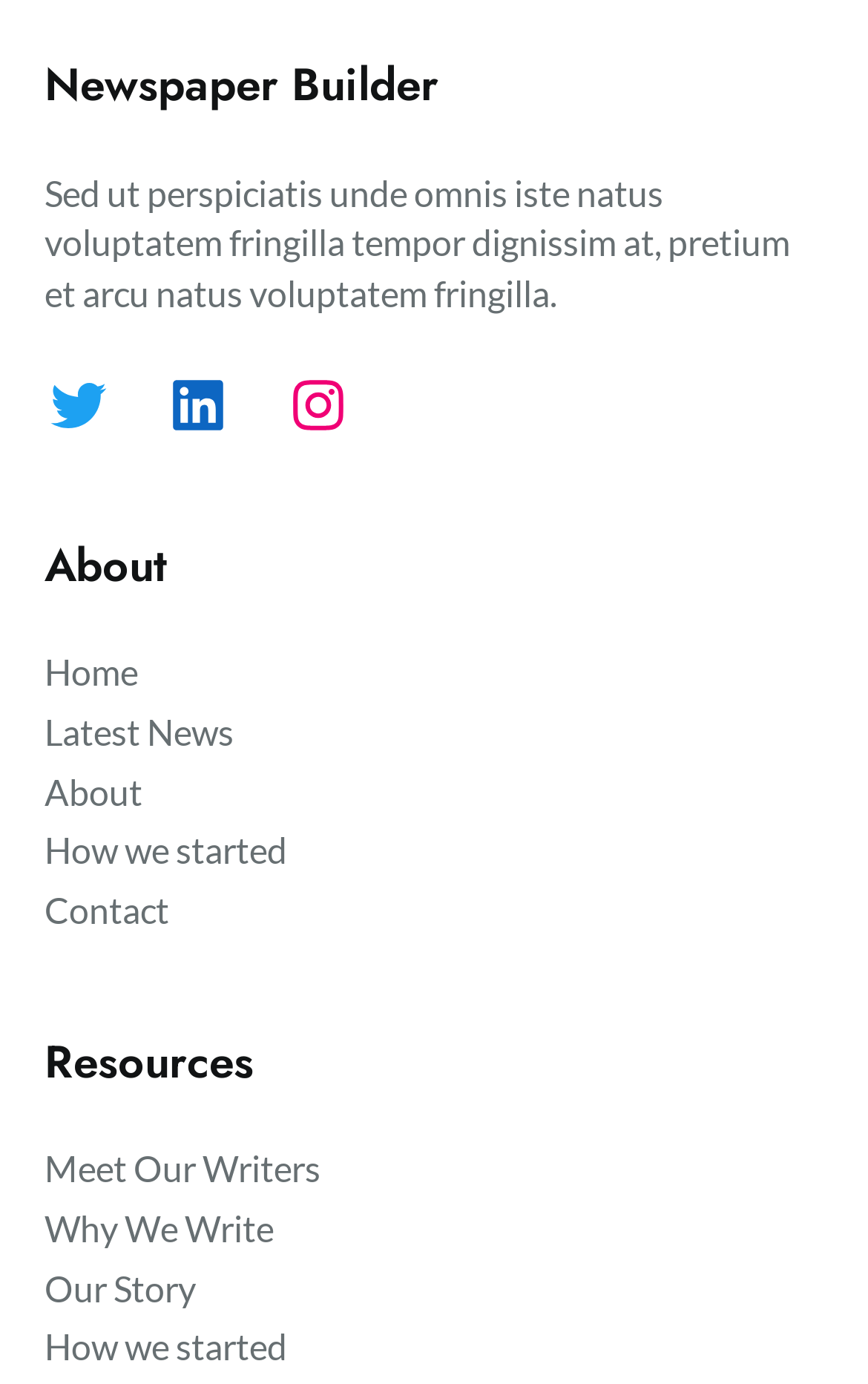Please respond to the question with a concise word or phrase:
How many social media links are available?

3